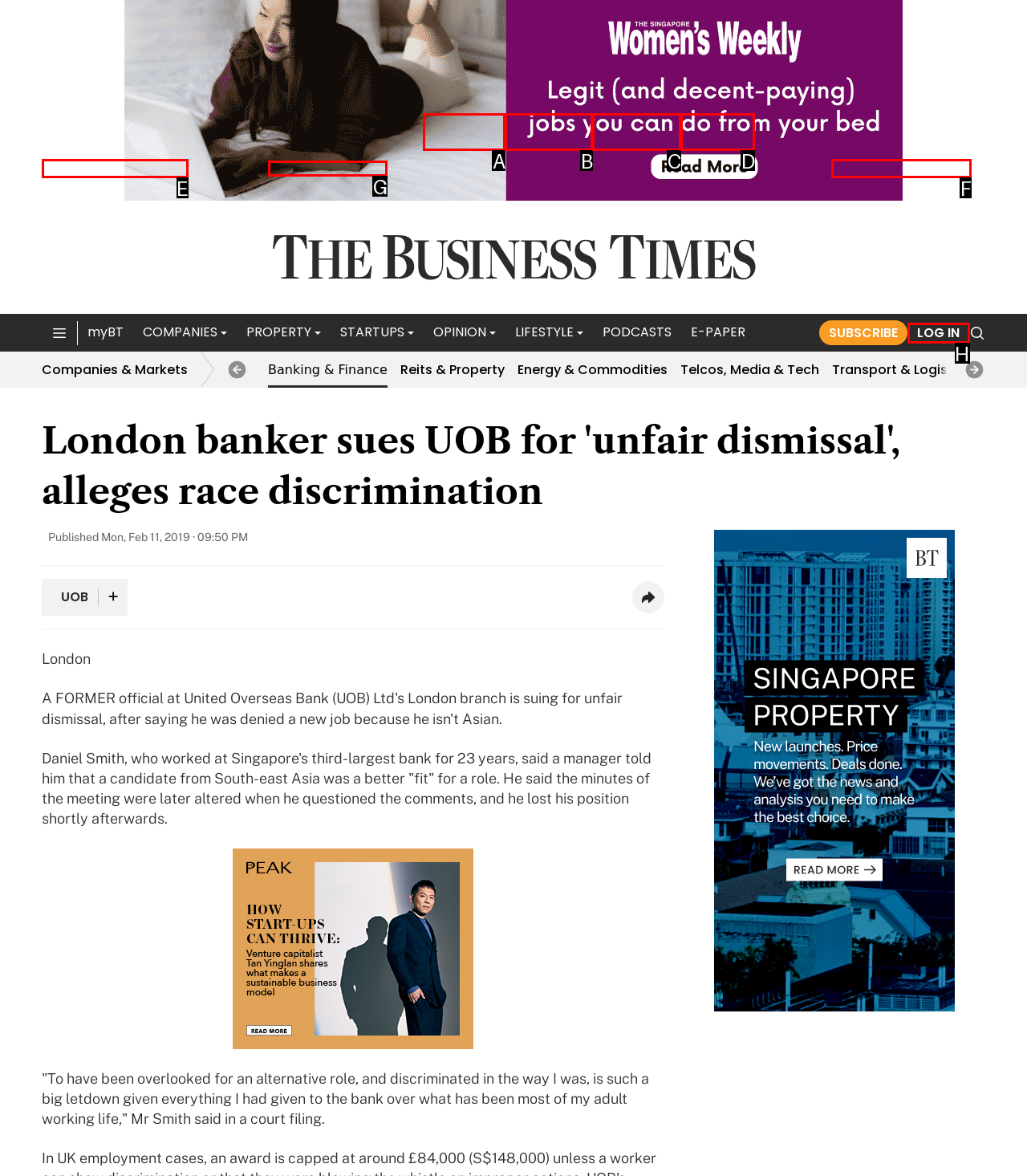Determine which HTML element I should select to execute the task: Search for a font
Reply with the corresponding option's letter from the given choices directly.

None